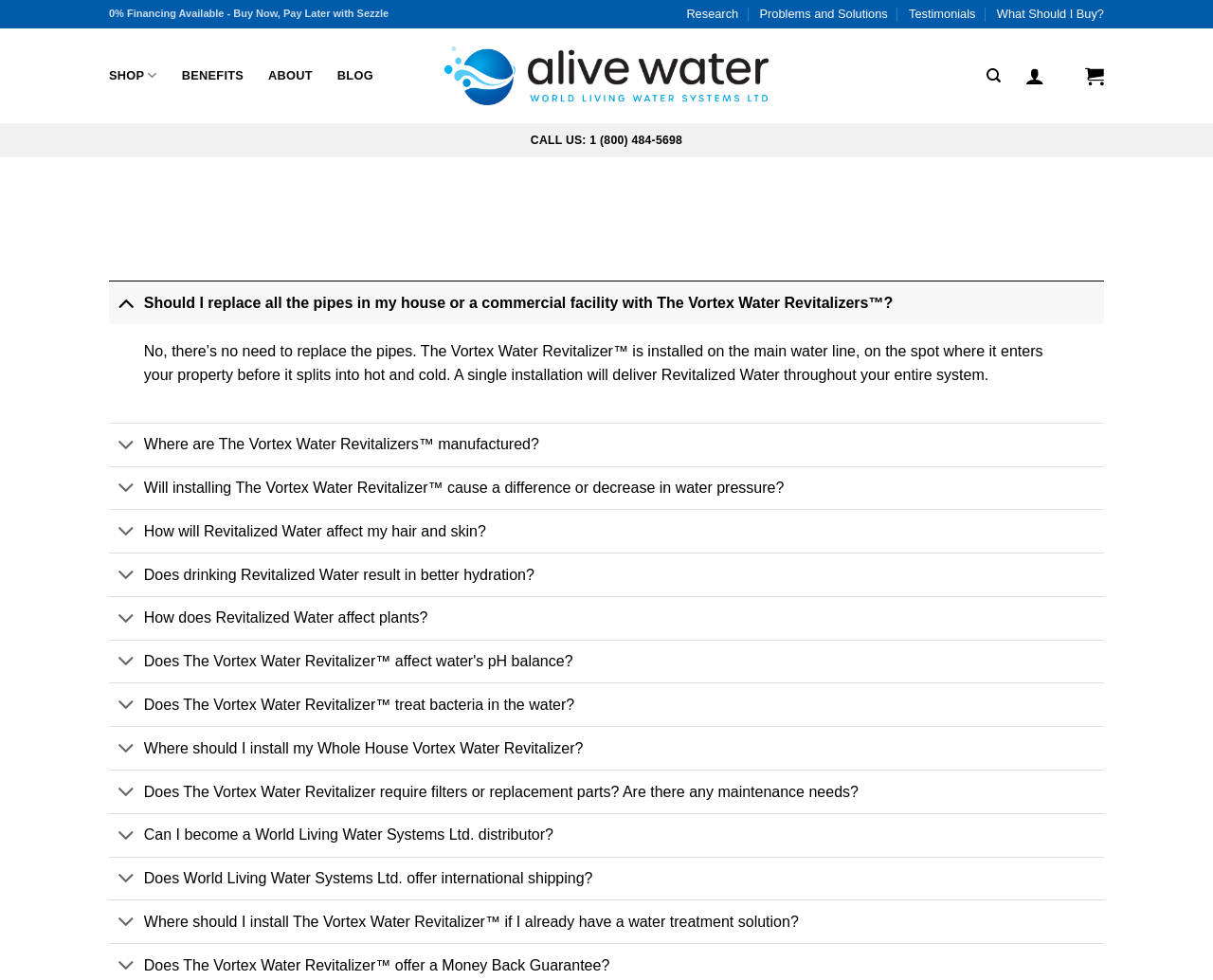Give a one-word or one-phrase response to the question: 
What is the company name?

World Living Water Systems Ltd.